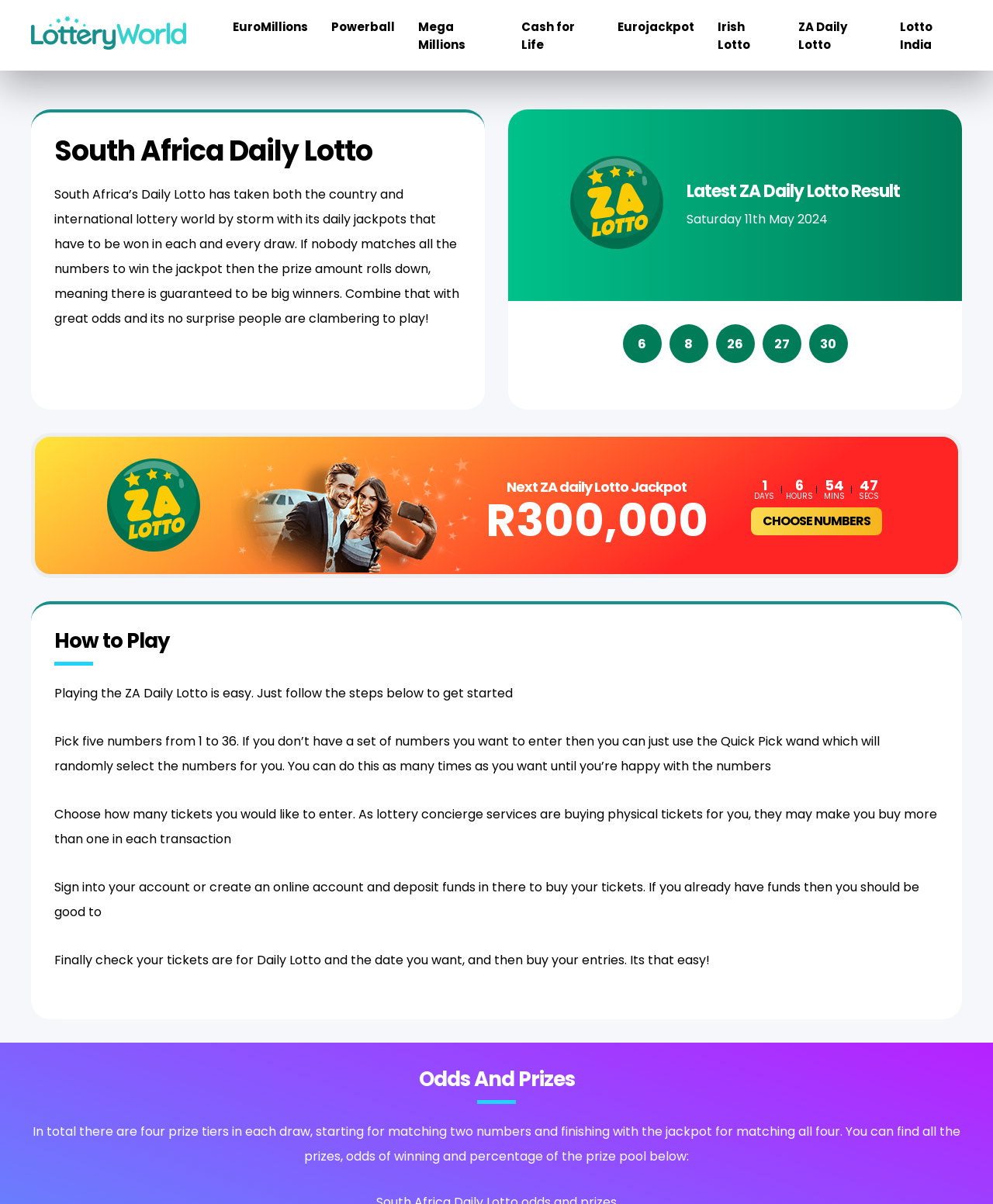What is the minimum number of matches to win a prize?
Based on the screenshot, provide your answer in one word or phrase.

Two